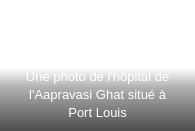Craft a descriptive caption that covers all aspects of the image.

This image depicts the historic Aapravasi Ghat hospital located in Port Louis, Mauritius. A vital site in the history of migration, the Aapravasi Ghat was established in 1834, serving as a landing point for indentured laborers brought from India and other regions following the abolition of slavery. Today, the hospital stands as a testament to this significant period in Mauritian history, illustrating the complexities of labor and migration that shaped the island's cultural landscape. The Aapravasi Ghat is recognized for its historical importance, having been designated a UNESCO World Heritage Site in 2006. This photo captures not just the structure but the echoes of the past lives it once served.